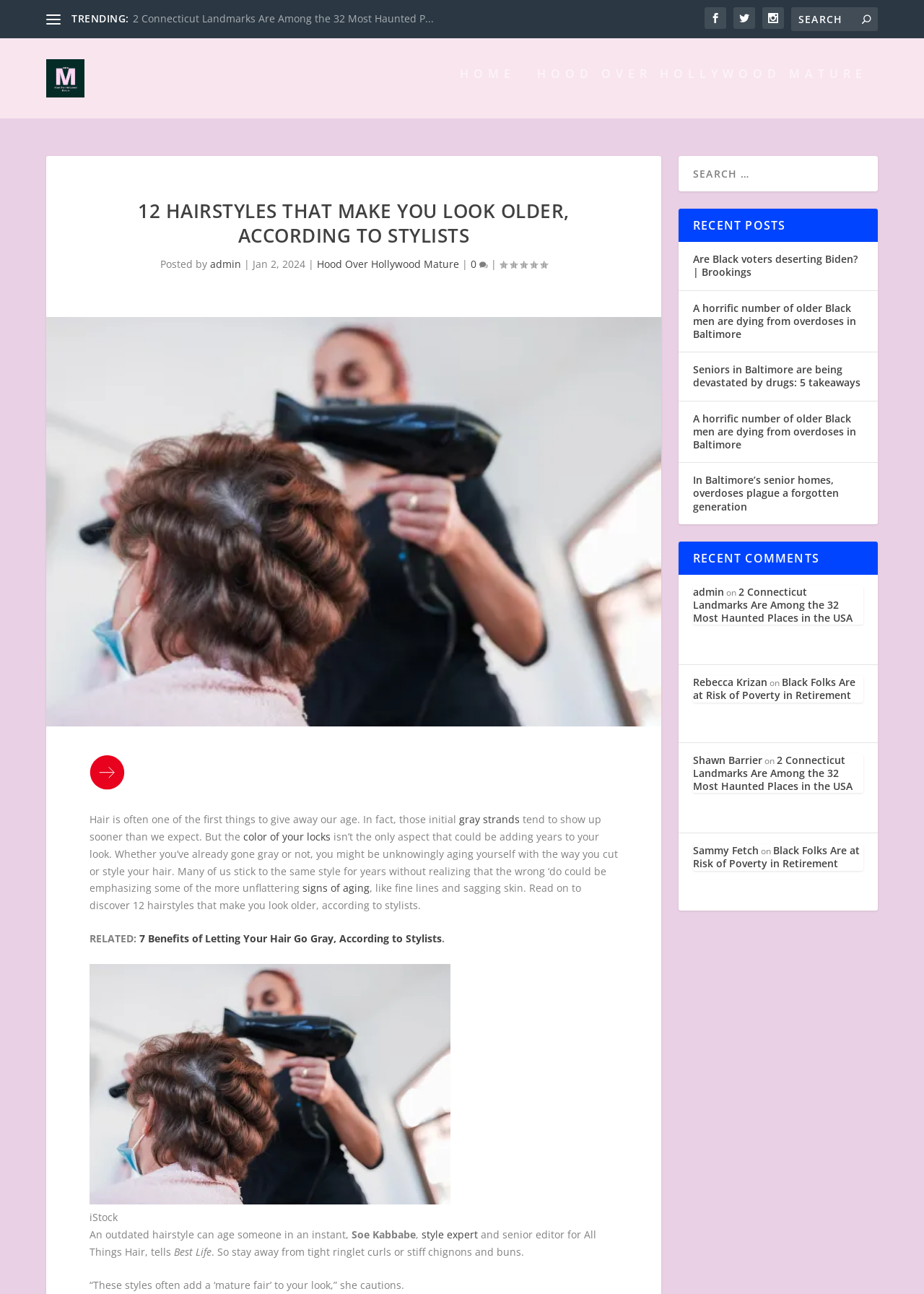Please answer the following question using a single word or phrase: 
What is the name of the style expert quoted in the article?

Soe Kabbabe